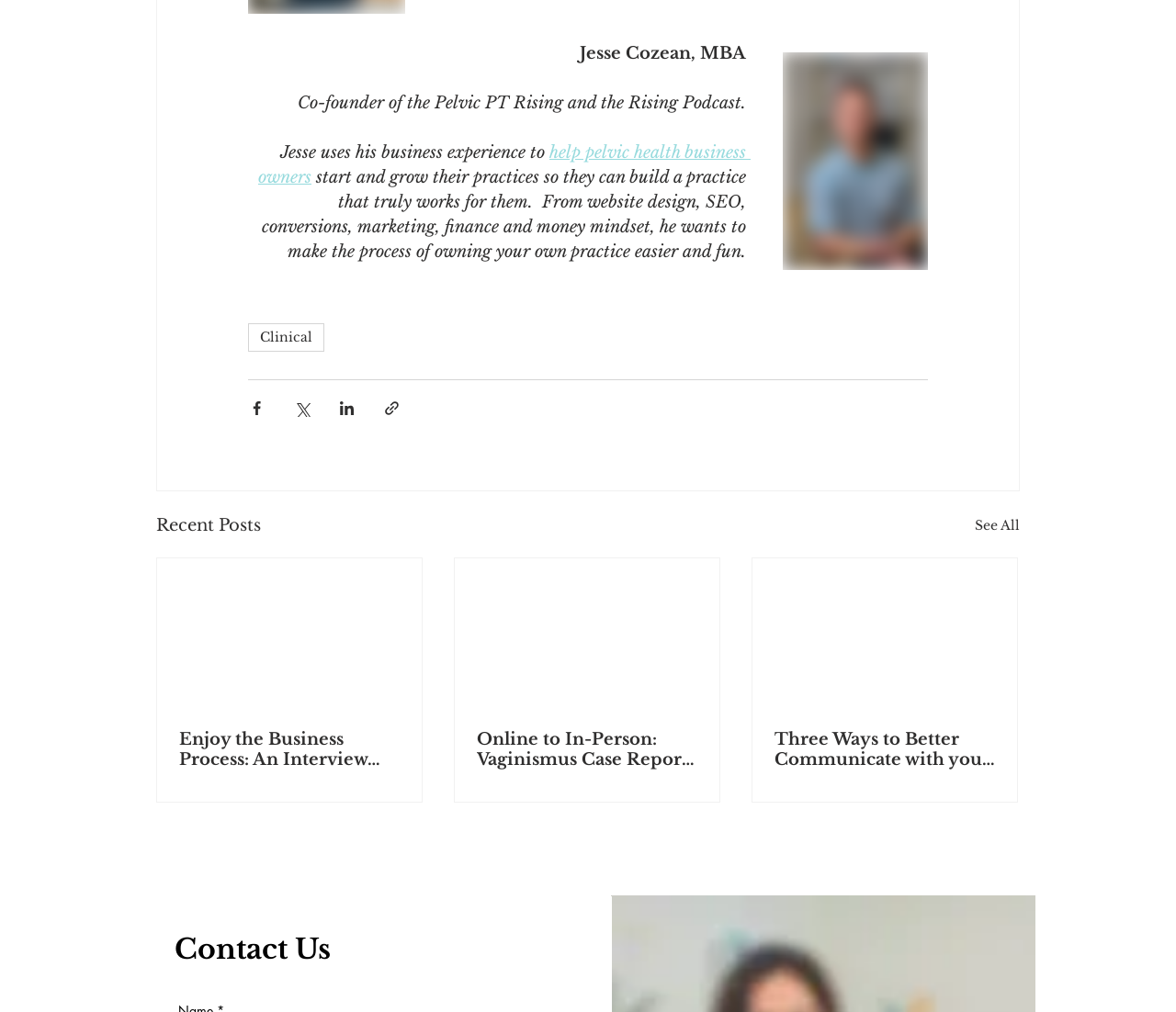Identify the bounding box of the UI component described as: "See All".

[0.829, 0.506, 0.867, 0.533]